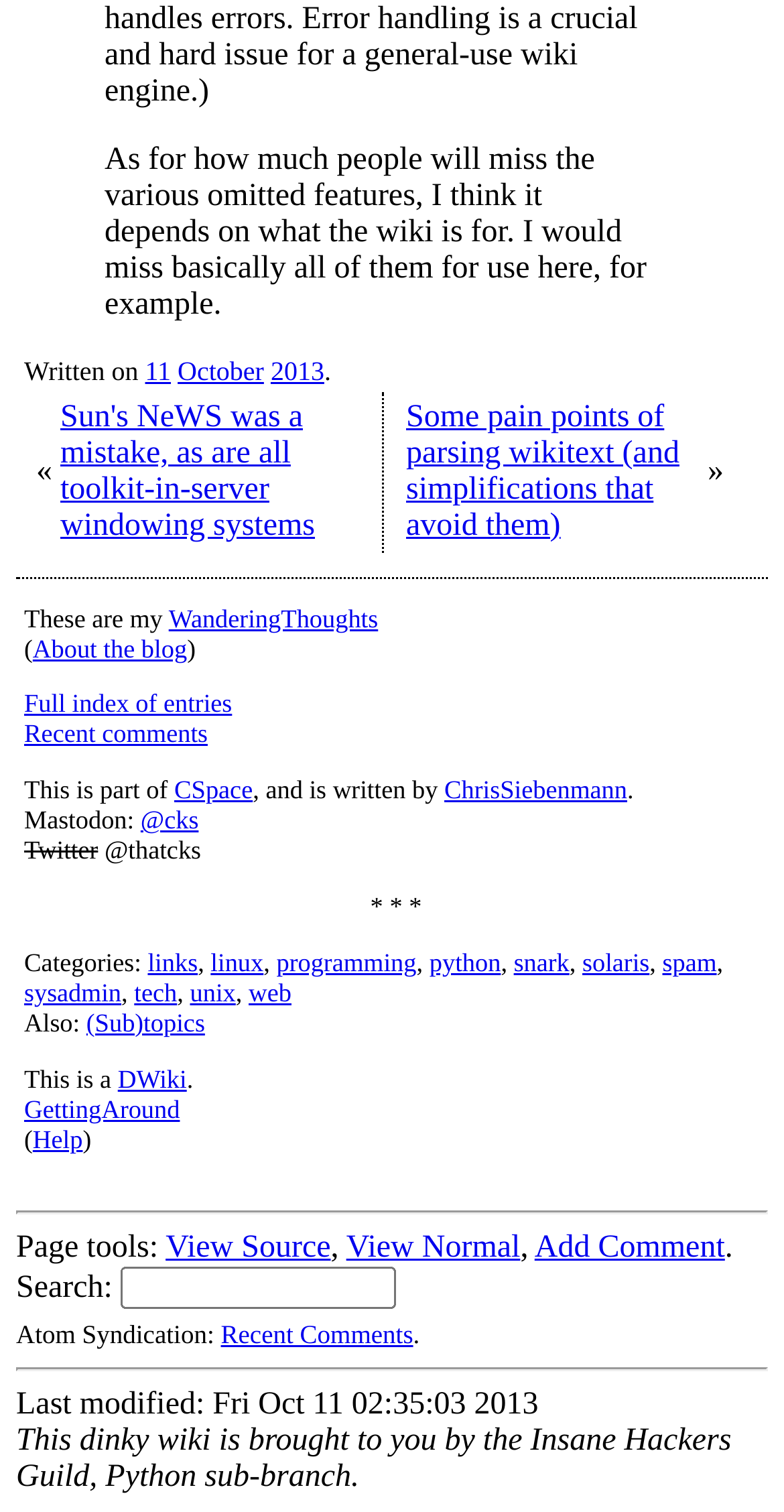Identify the bounding box coordinates of the section that should be clicked to achieve the task described: "Search for something".

[0.154, 0.837, 0.505, 0.865]